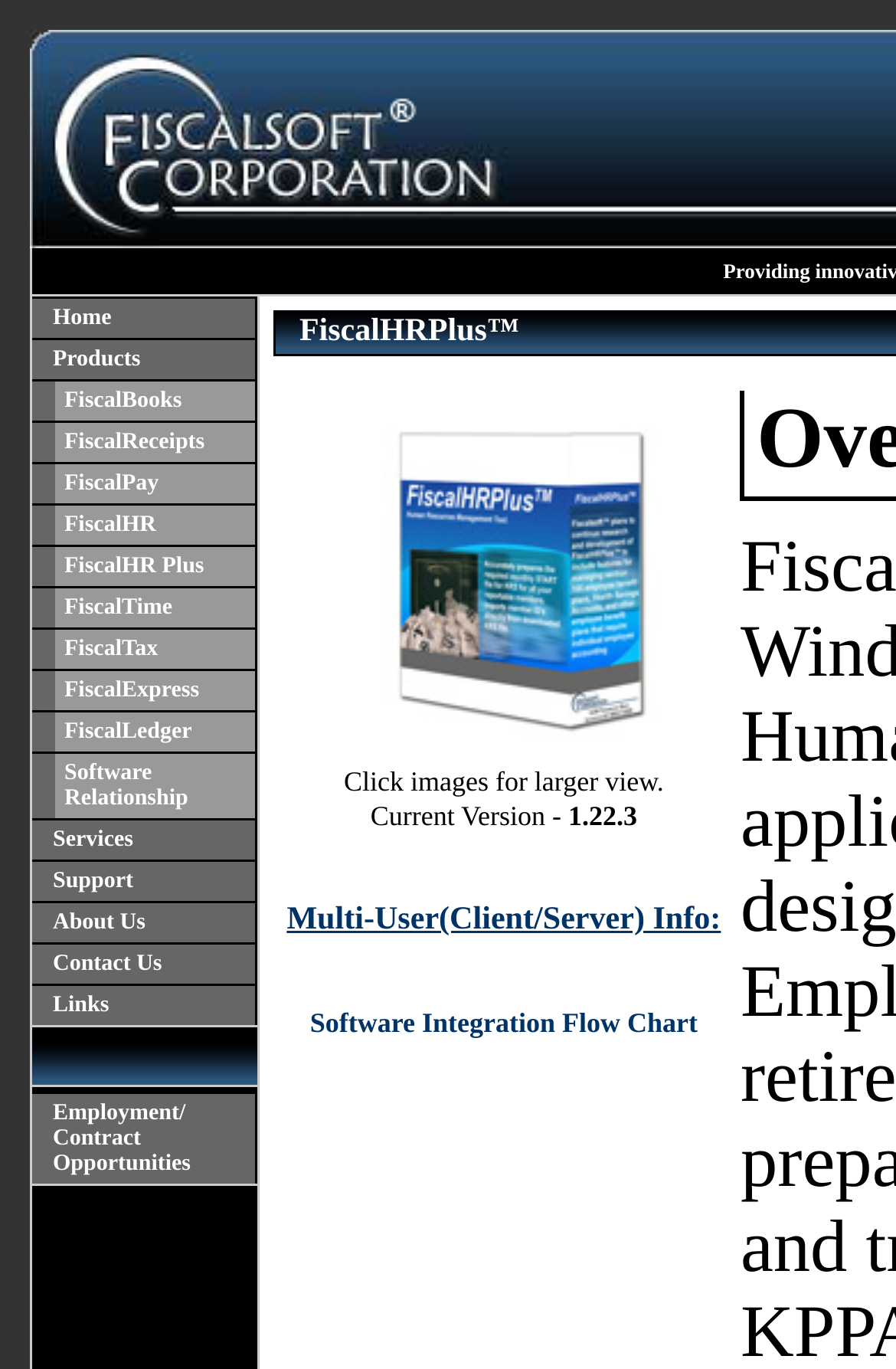Pinpoint the bounding box coordinates of the area that should be clicked to complete the following instruction: "Check Multi-User(Client/Server) Info". The coordinates must be given as four float numbers between 0 and 1, i.e., [left, top, right, bottom].

[0.306, 0.658, 0.819, 0.687]